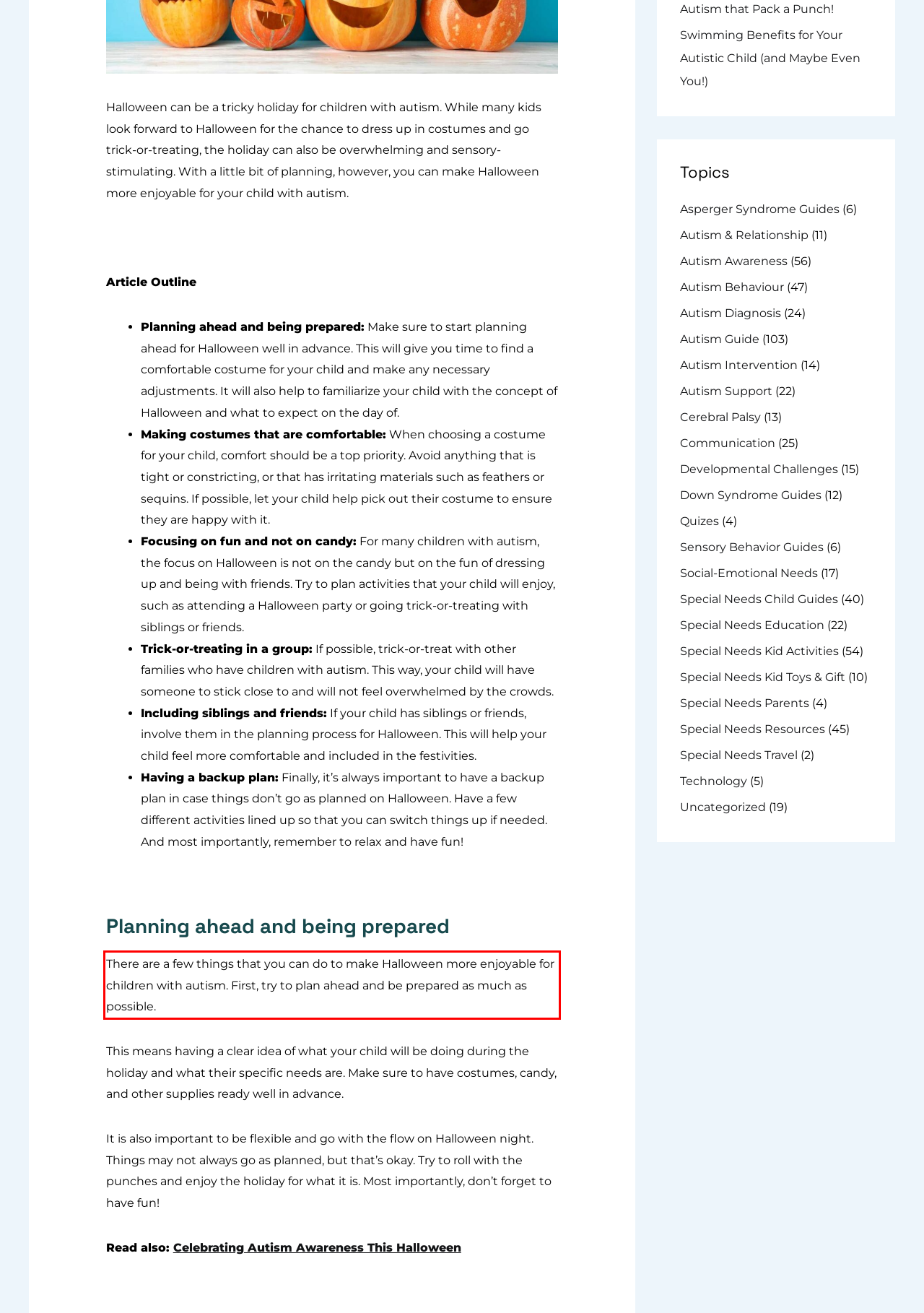Given a screenshot of a webpage with a red bounding box, please identify and retrieve the text inside the red rectangle.

There are a few things that you can do to make Halloween more enjoyable for children with autism. First, try to plan ahead and be prepared as much as possible.